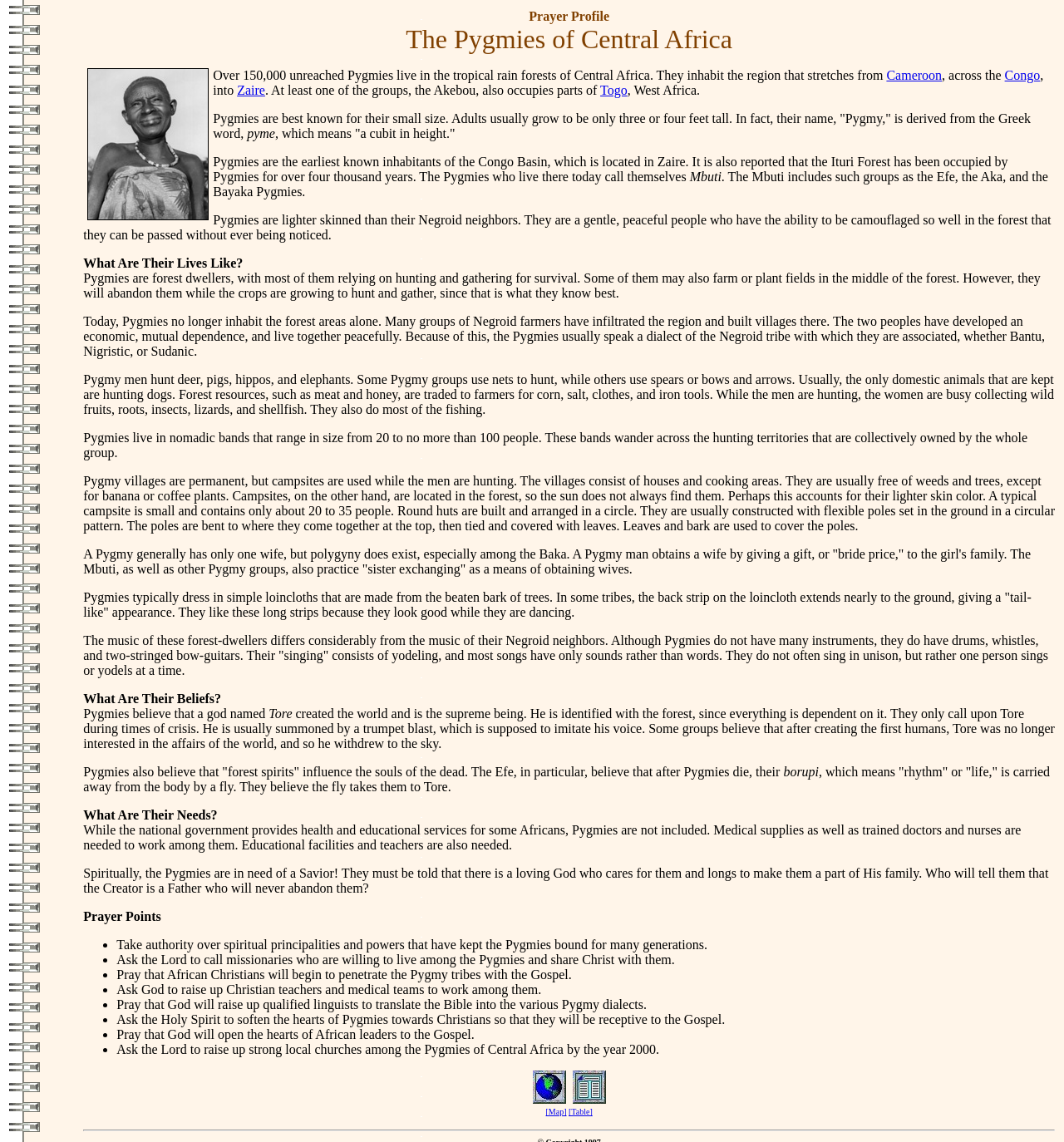Locate the bounding box coordinates of the clickable element to fulfill the following instruction: "View the map". Provide the coordinates as four float numbers between 0 and 1 in the format [left, top, right, bottom].

[0.499, 0.956, 0.533, 0.969]